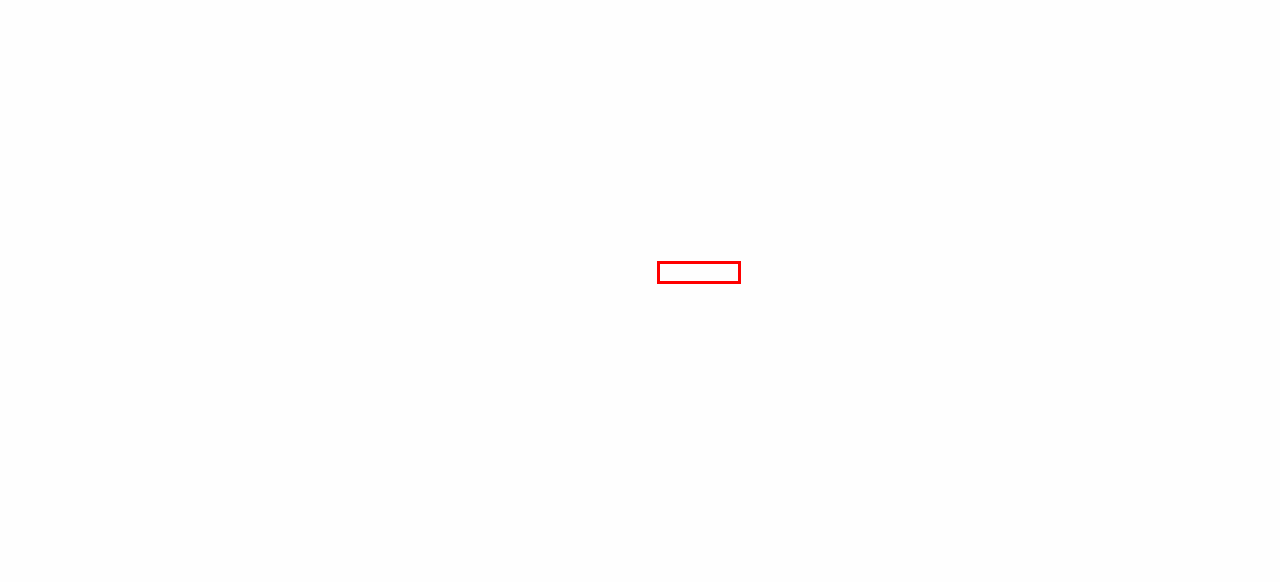You are given a screenshot of a webpage with a red bounding box around an element. Choose the most fitting webpage description for the page that appears after clicking the element within the red bounding box. Here are the candidates:
A. Our People - BASIC
B. Join Us - BASIC
C. Our Funding - BASIC
D. Media - BASIC
E. Works - AesopStud.io
F. Contact - BASIC
G. Privacy Policy - BASIC
H. Nuclear Arms Control And Disarmament Archives - BASIC

C